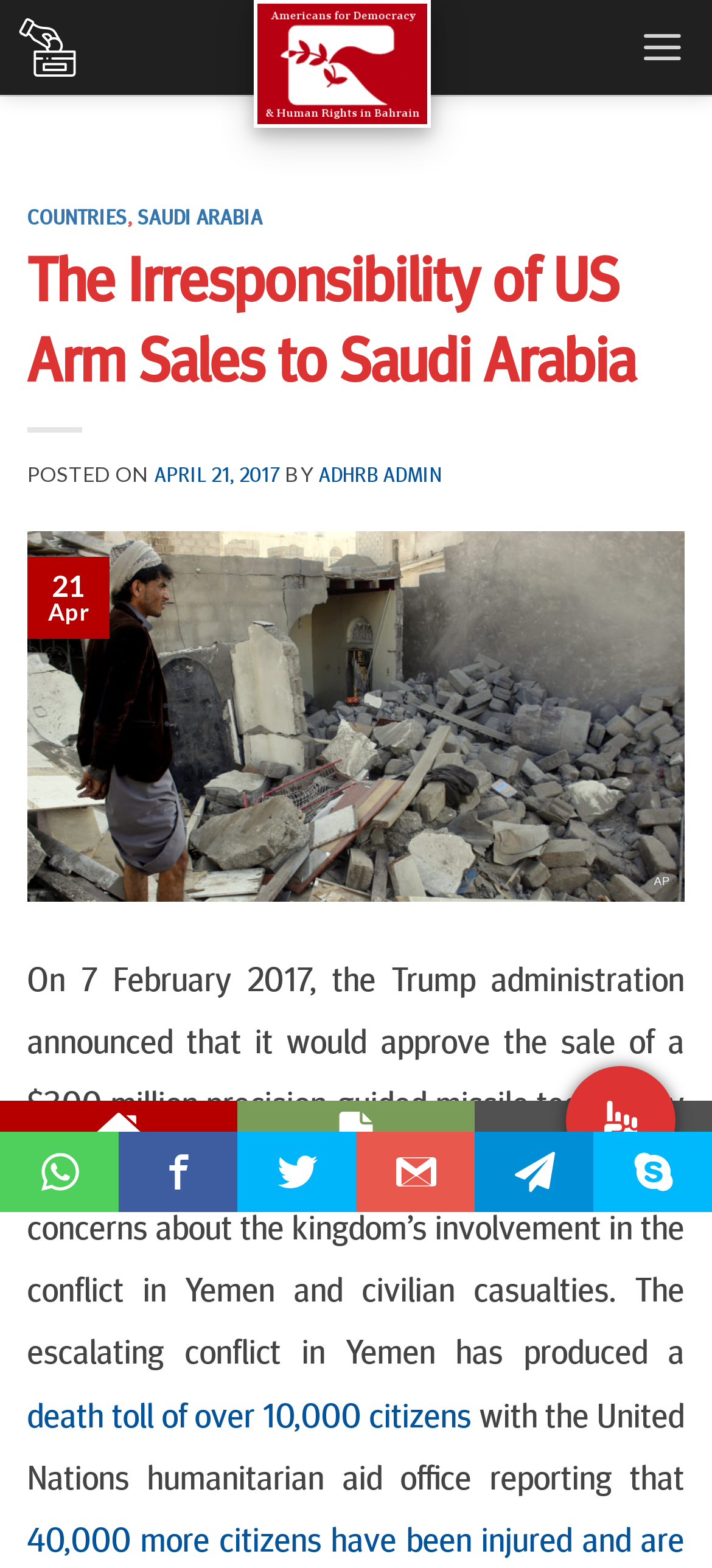Identify the bounding box coordinates of the clickable region required to complete the instruction: "Open the Menu". The coordinates should be given as four float numbers within the range of 0 and 1, i.e., [left, top, right, bottom].

[0.899, 0.002, 0.962, 0.059]